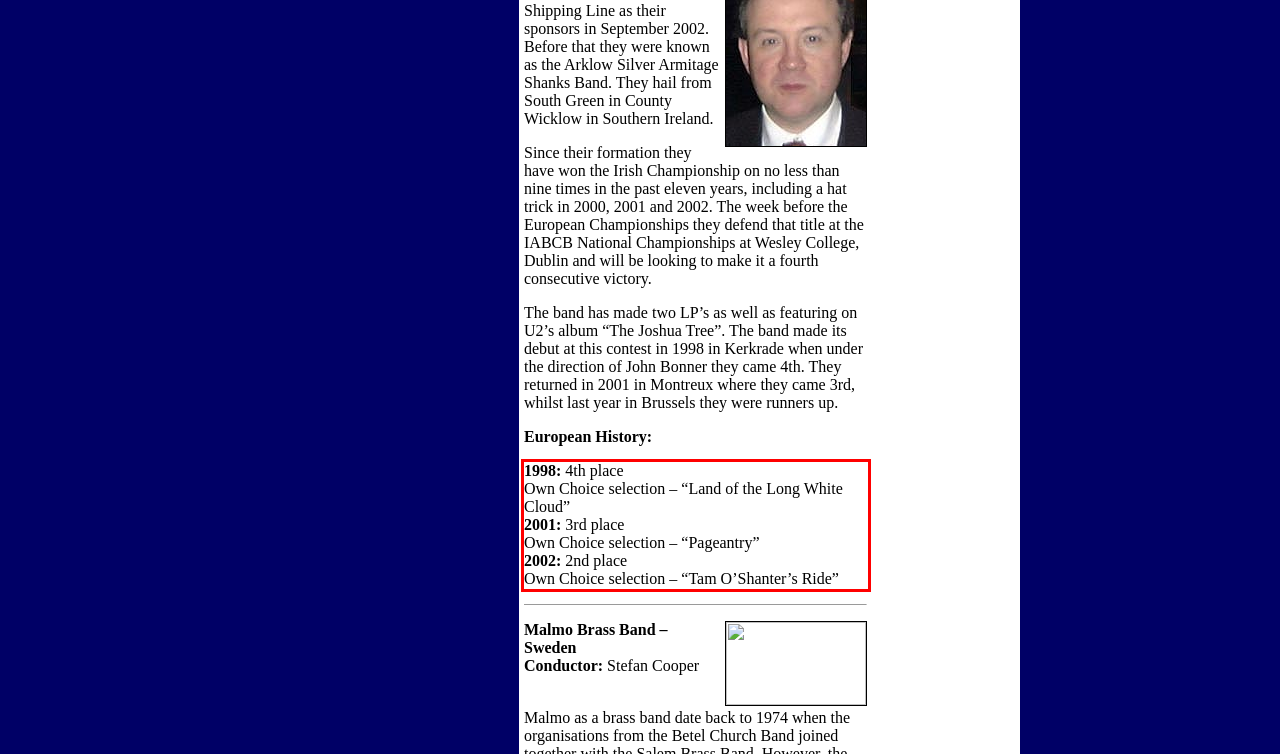Using the provided screenshot, read and generate the text content within the red-bordered area.

1998: 4th place Own Choice selection – “Land of the Long White Cloud” 2001: 3rd place Own Choice selection – “Pageantry” 2002: 2nd place Own Choice selection – “Tam O’Shanter’s Ride”